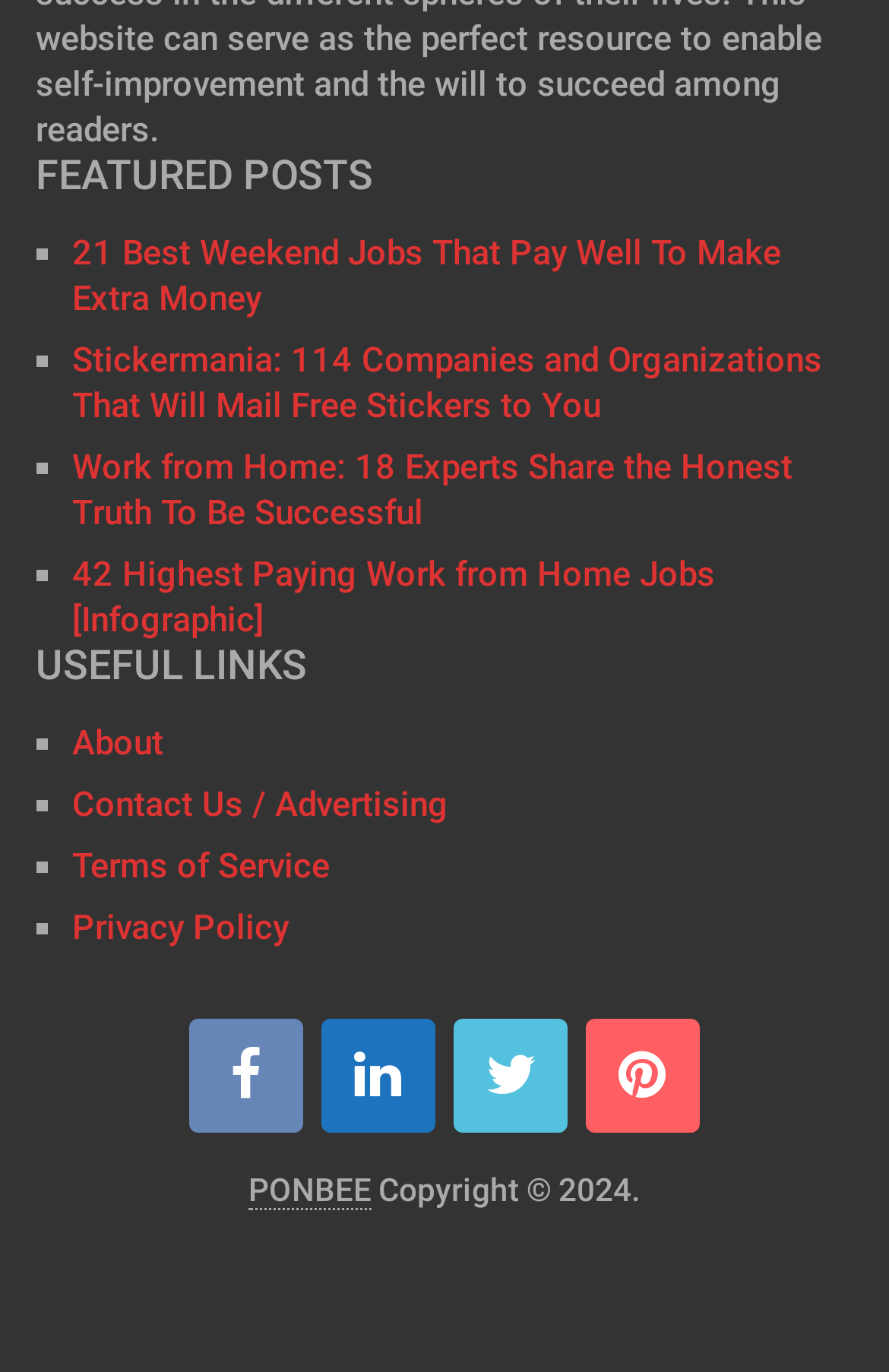Please identify the coordinates of the bounding box for the clickable region that will accomplish this instruction: "View featured posts".

[0.04, 0.112, 0.96, 0.142]